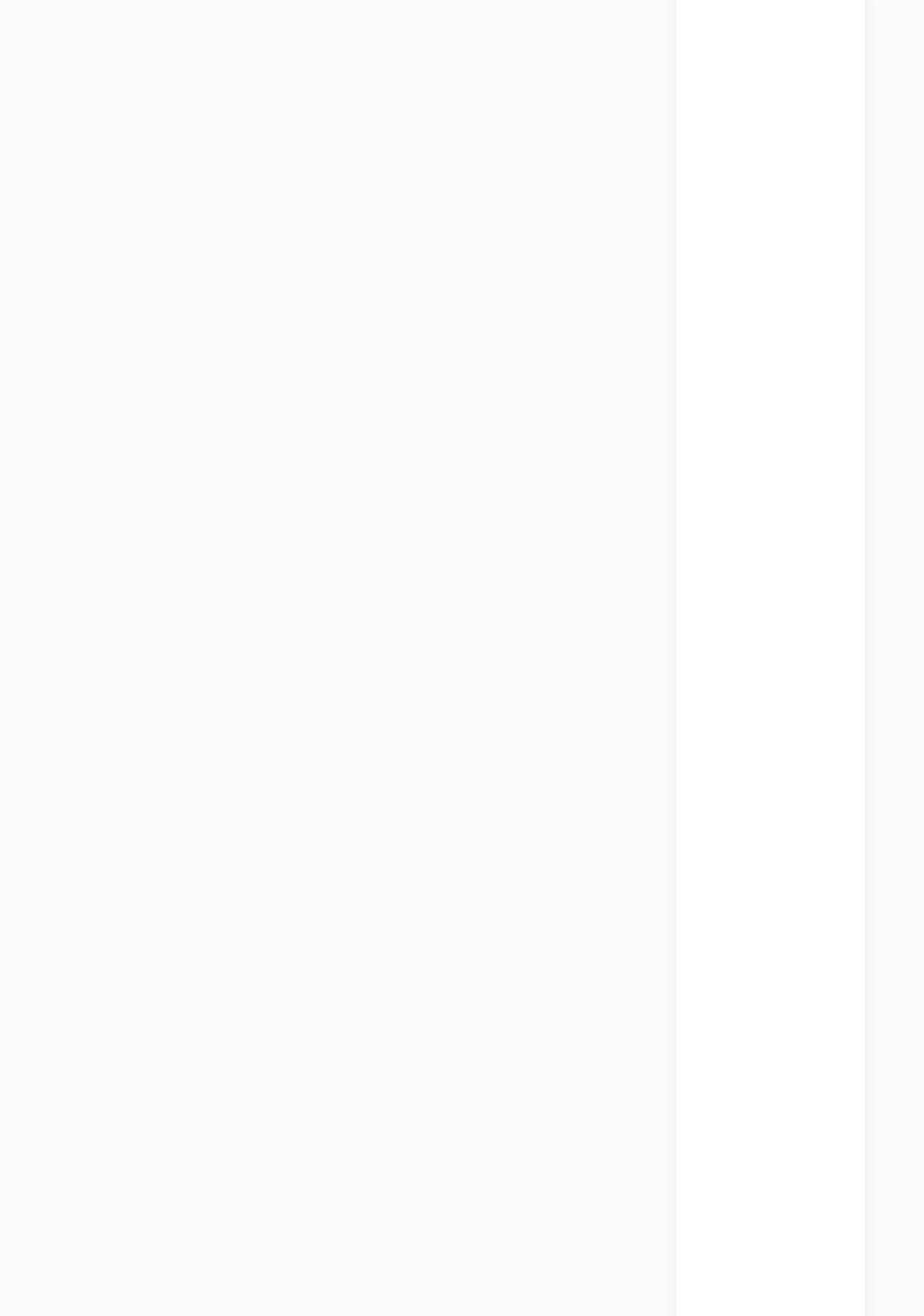Pinpoint the bounding box coordinates of the element to be clicked to execute the instruction: "go to aftitinede".

[0.745, 0.038, 0.795, 0.052]